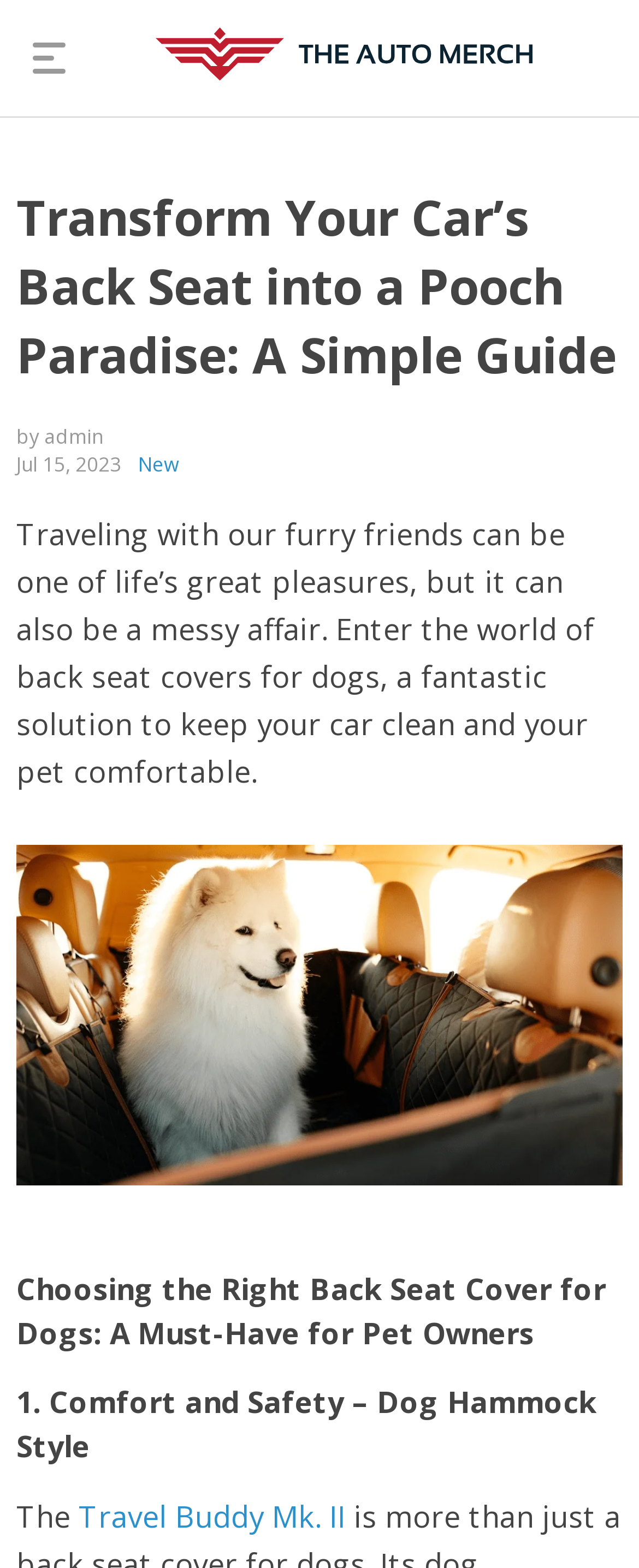Explain in detail what you observe on this webpage.

The webpage is a comprehensive guide to back seat covers for dogs, specifically highlighting the benefits of the Travel Buddy Mk. II. At the top, there is a link to an unknown destination. Below it, a prominent heading reads "Transform Your Car’s Back Seat into a Pooch Paradise: A Simple Guide". The author's name, "admin", and the publication date, "Jul 15, 2023", are displayed nearby. A "New" badge is also present in the vicinity.

The main content begins with a paragraph discussing the joys and challenges of traveling with pets, emphasizing the importance of back seat covers for dogs. This text is positioned above a large image of a back seat cover for dogs, which is also a link to a related page. 

Further down, there are two headings: "Choosing the Right Back Seat Cover for Dogs: A Must-Have for Pet Owners" and "1. Comfort and Safety – Dog Hammock Style". The latter is followed by a brief sentence starting with "The" and a link to the Travel Buddy Mk. II, which is likely a specific product or model of back seat cover.